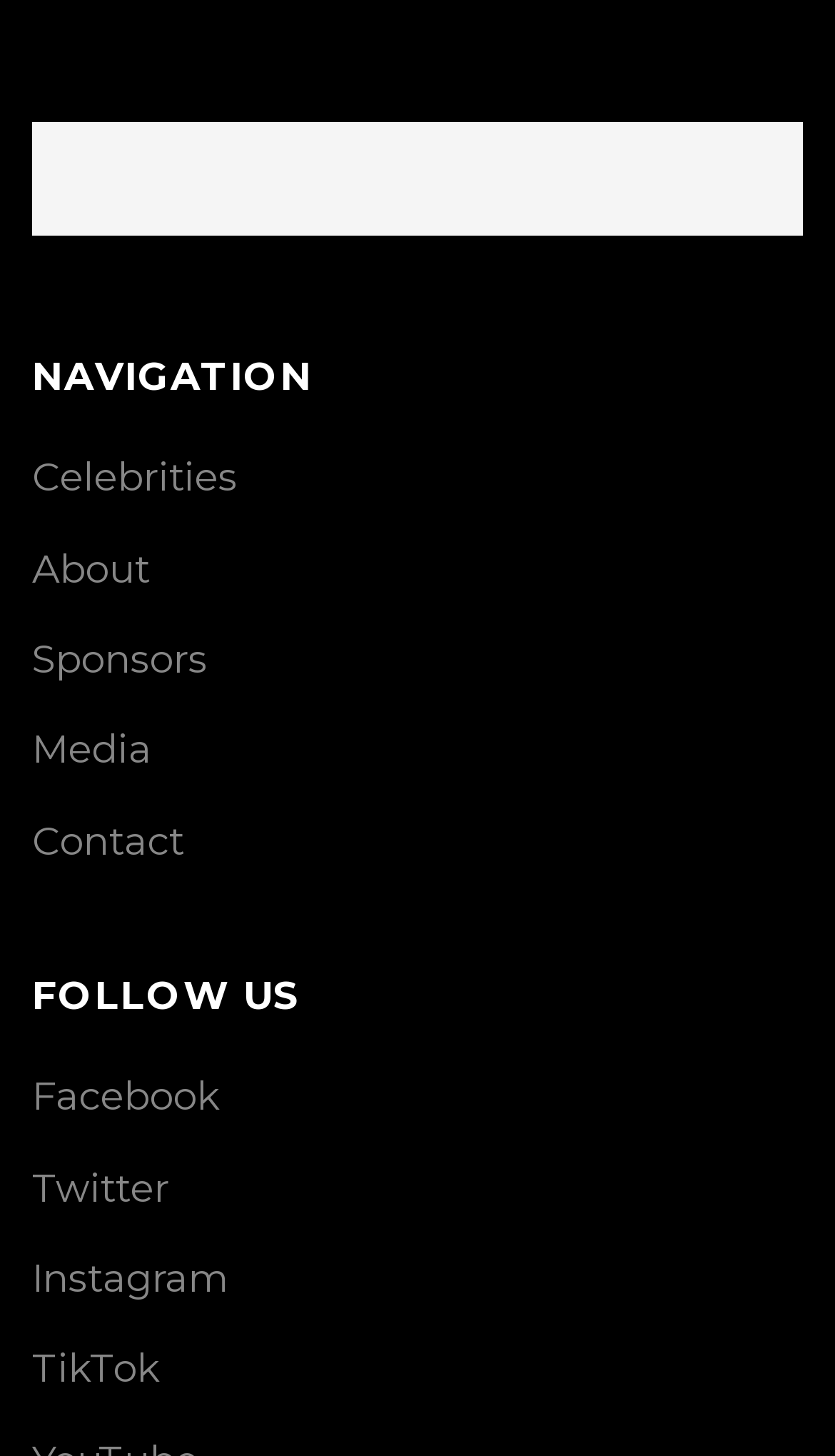Find the bounding box coordinates of the clickable area that will achieve the following instruction: "Visit About page".

[0.038, 0.375, 0.179, 0.407]